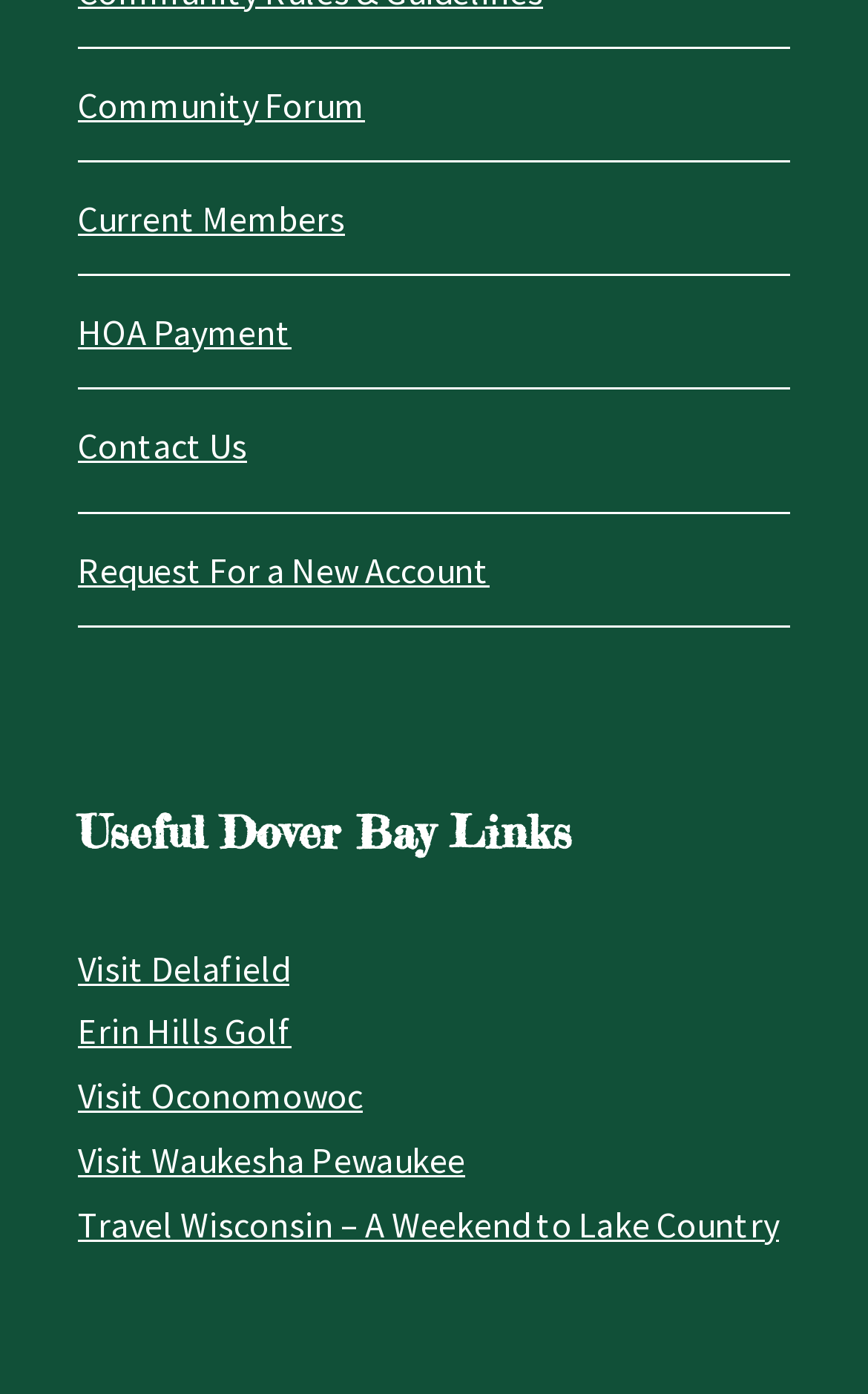What is the purpose of the 'Request For a New Account' link?
Give a one-word or short-phrase answer derived from the screenshot.

To request a new account